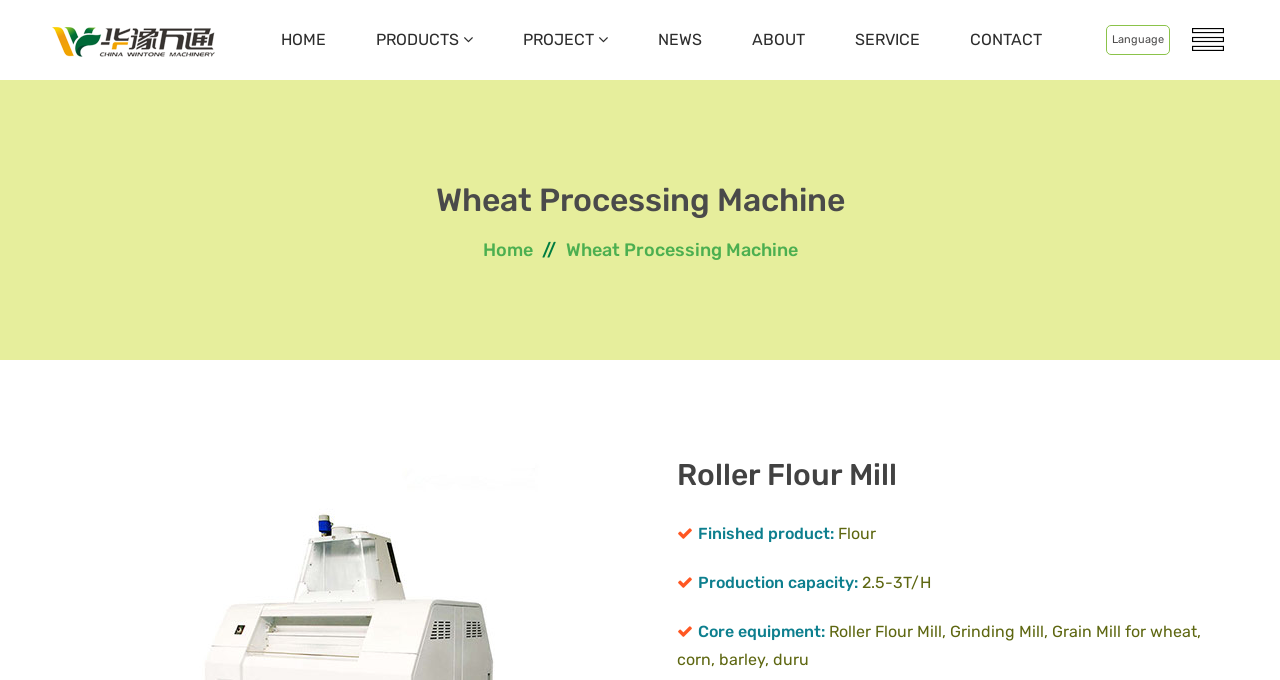How many links are in the top navigation bar?
Please give a detailed and elaborate answer to the question.

The top navigation bar contains links 'HOME', 'PRODUCTS', 'PROJECT', 'NEWS', 'ABOUT', 'SERVICE', and 'CONTACT'. These links are located at the top of the webpage and are separated by a small gap. Counting these links, there are a total of 7 links in the top navigation bar.